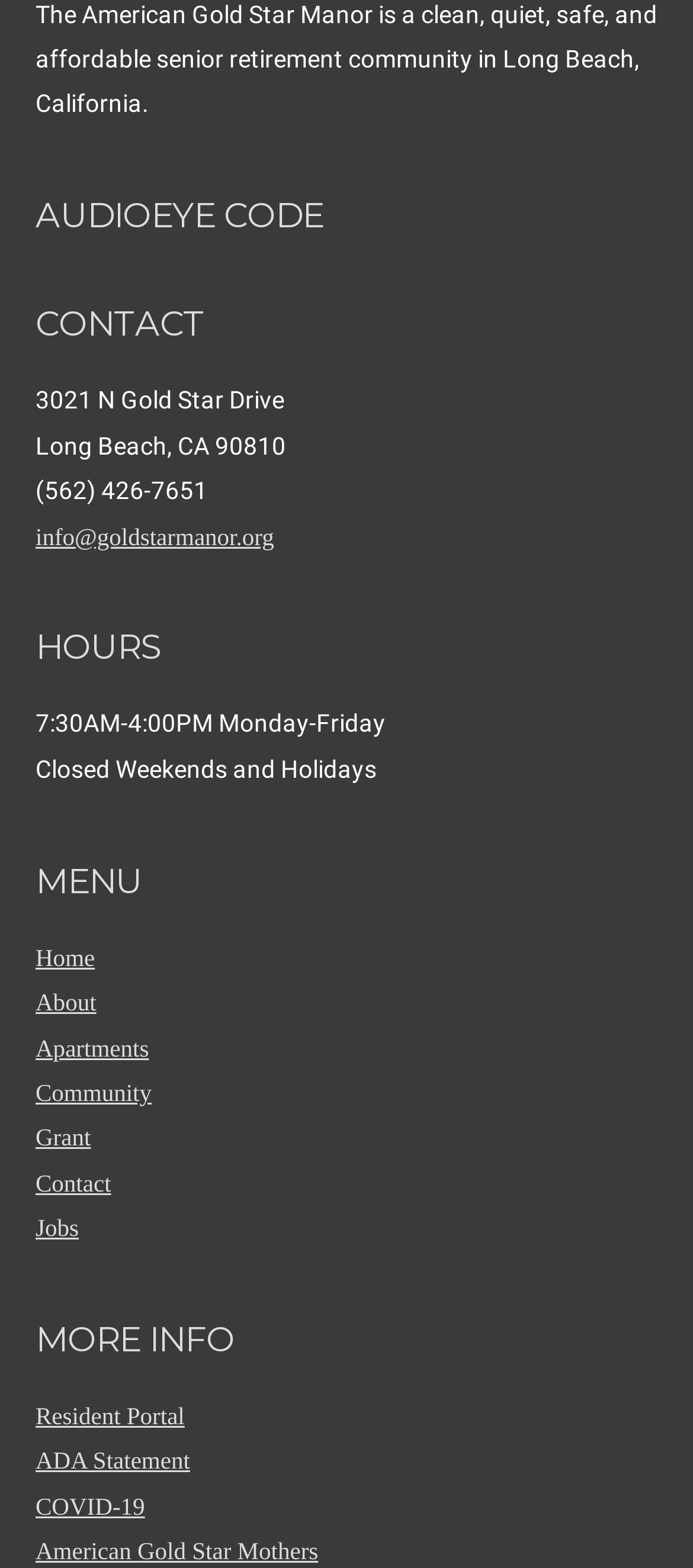Using the details from the image, please elaborate on the following question: What is the email address for Gold Star Manor?

I found the email address by looking at the link element with ID 214, which is located near the top of the page and contains the email address.